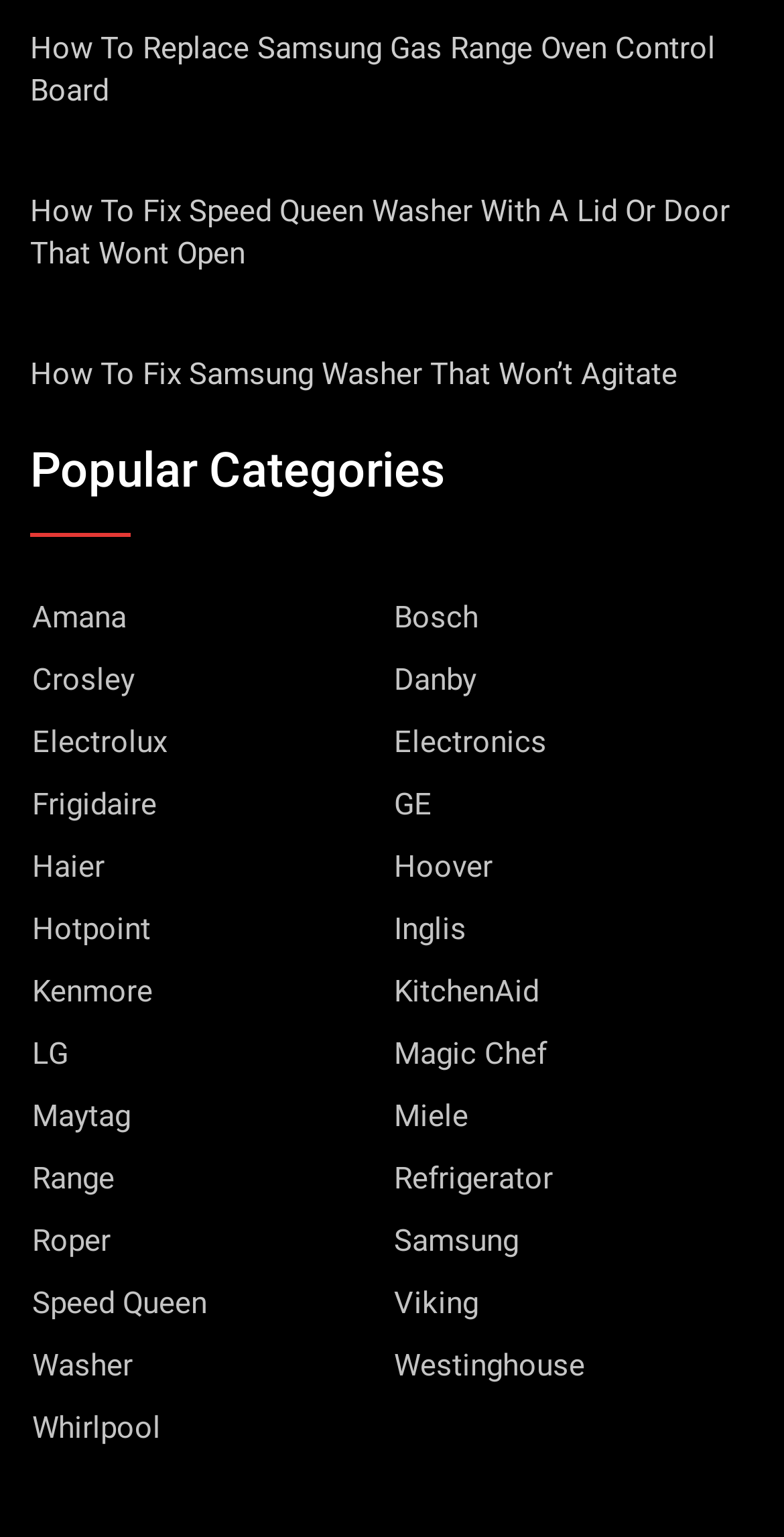Using the provided description: "Speed Queen", find the bounding box coordinates of the corresponding UI element. The output should be four float numbers between 0 and 1, in the format [left, top, right, bottom].

[0.041, 0.835, 0.264, 0.862]